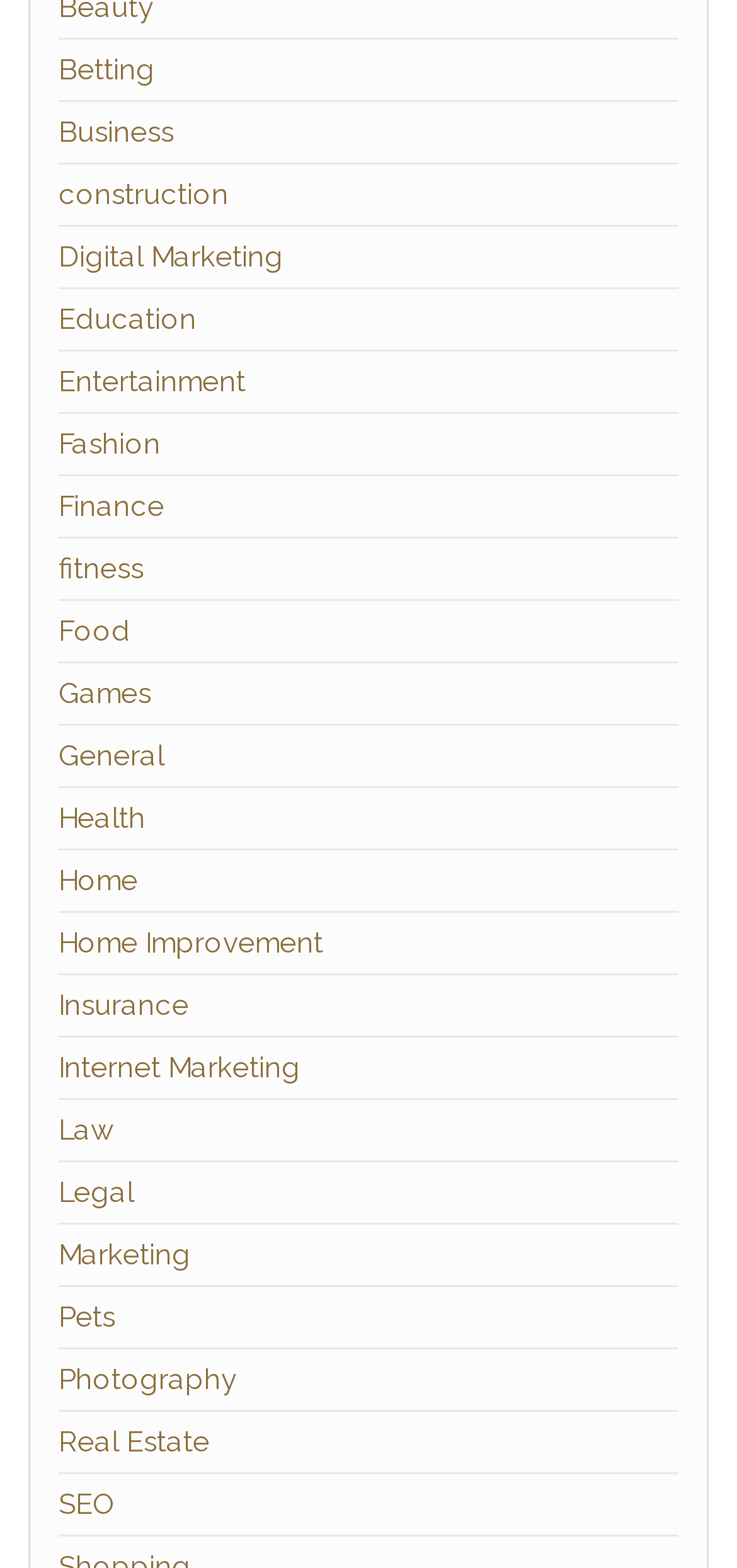Using the provided element description, identify the bounding box coordinates as (top-left x, top-left y, bottom-right x, bottom-right y). Ensure all values are between 0 and 1. Description: Internet Marketing

[0.079, 0.67, 0.408, 0.692]